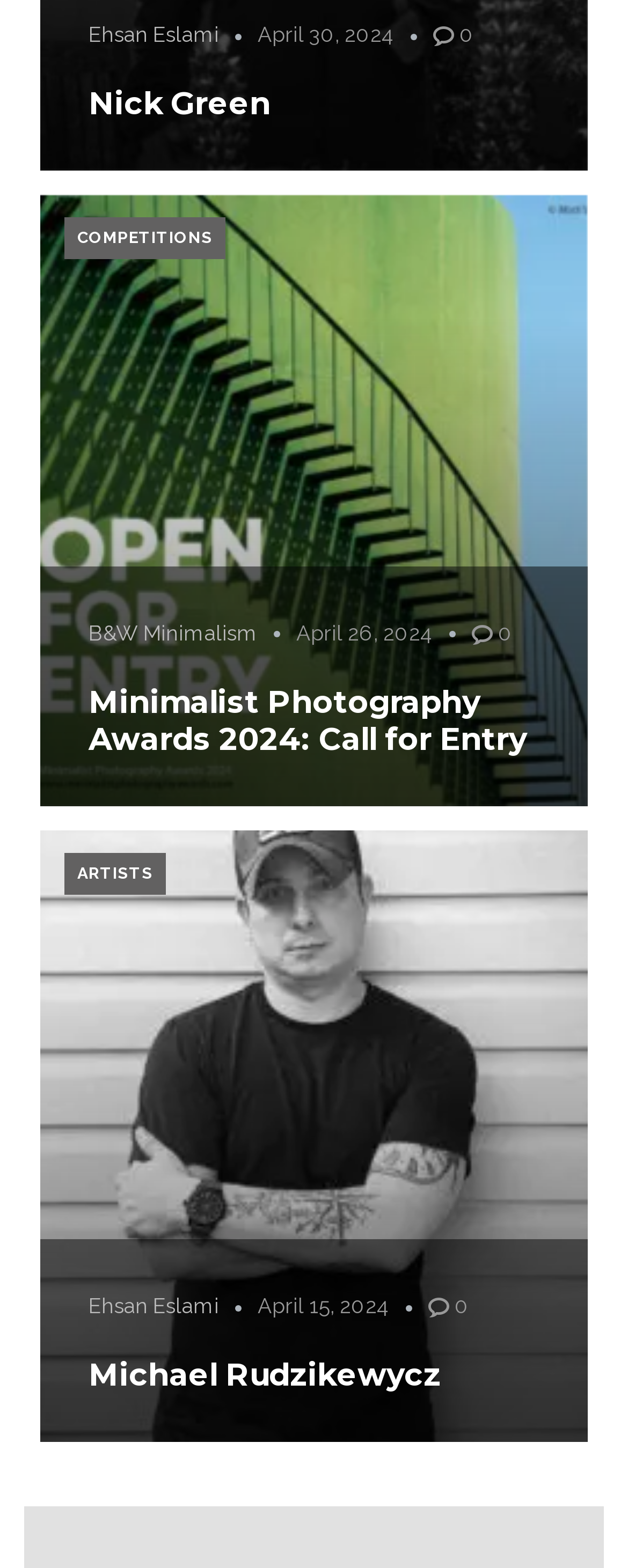How many headings are there on the webpage?
Look at the screenshot and respond with one word or a short phrase.

4